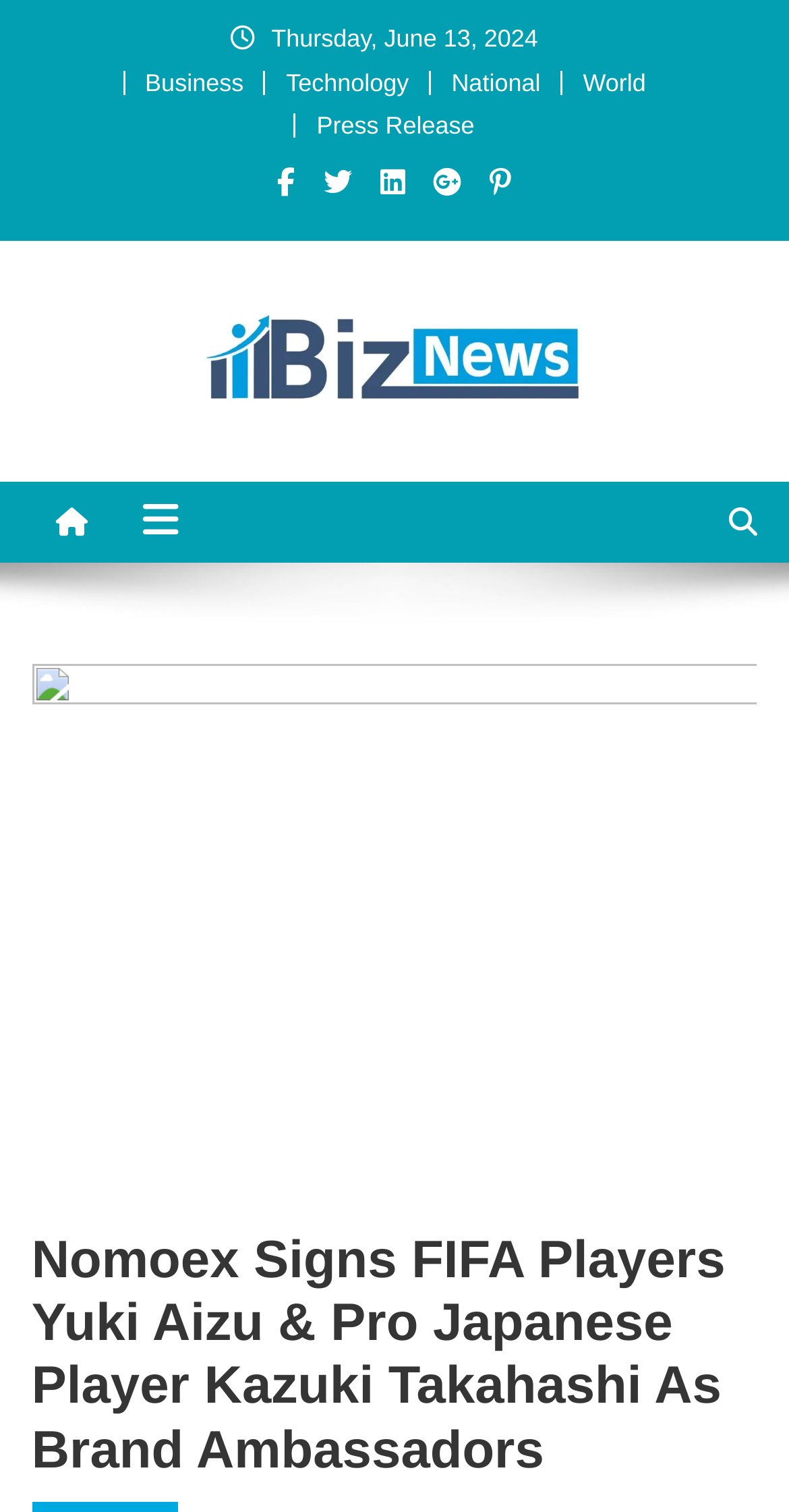Please find the bounding box for the following UI element description. Provide the coordinates in (top-left x, top-left y, bottom-right x, bottom-right y) format, with values between 0 and 1: Technology

[0.363, 0.045, 0.518, 0.064]